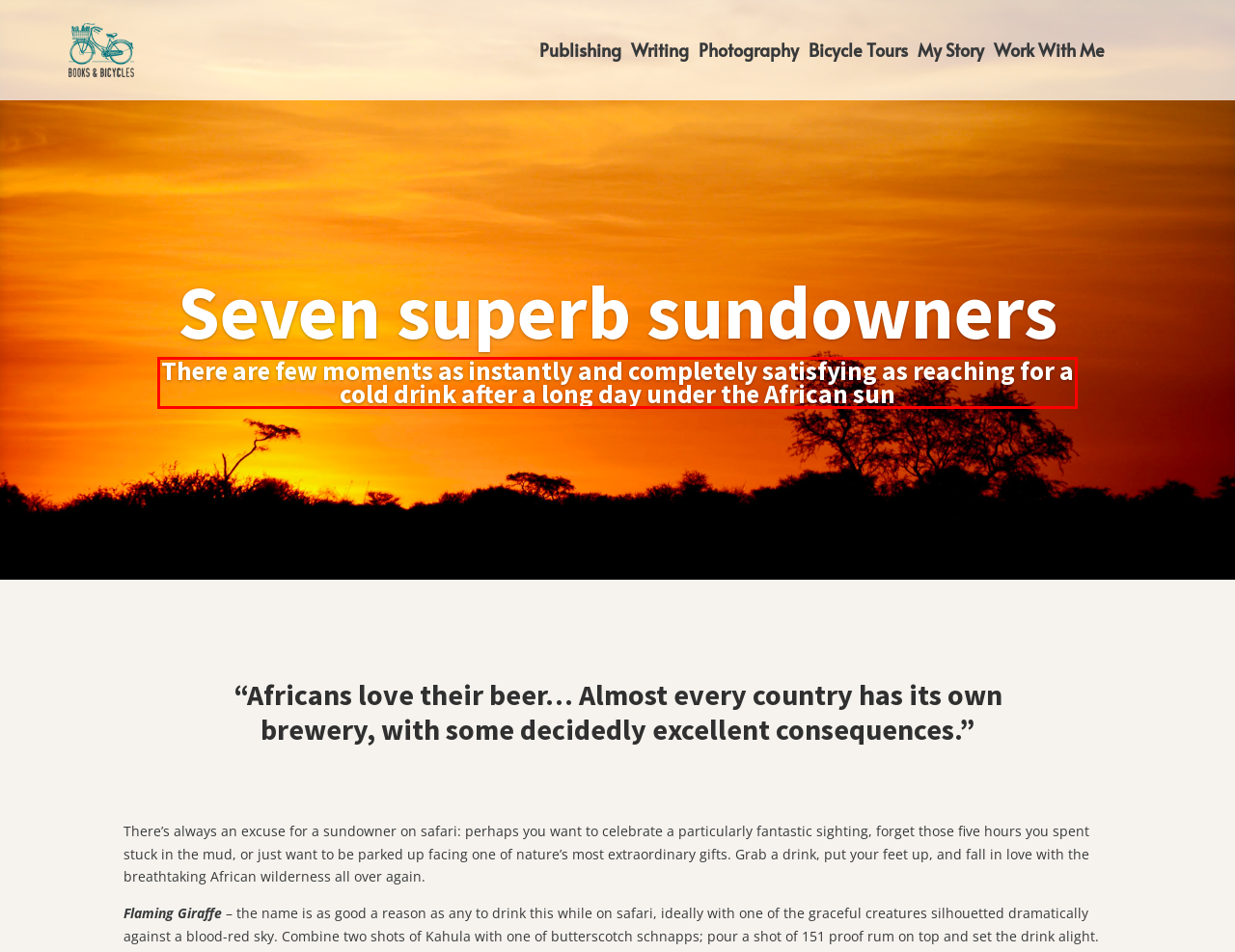Locate the red bounding box in the provided webpage screenshot and use OCR to determine the text content inside it.

There are few moments as instantly and completely satisfying as reaching for a cold drink after a long day under the African sun